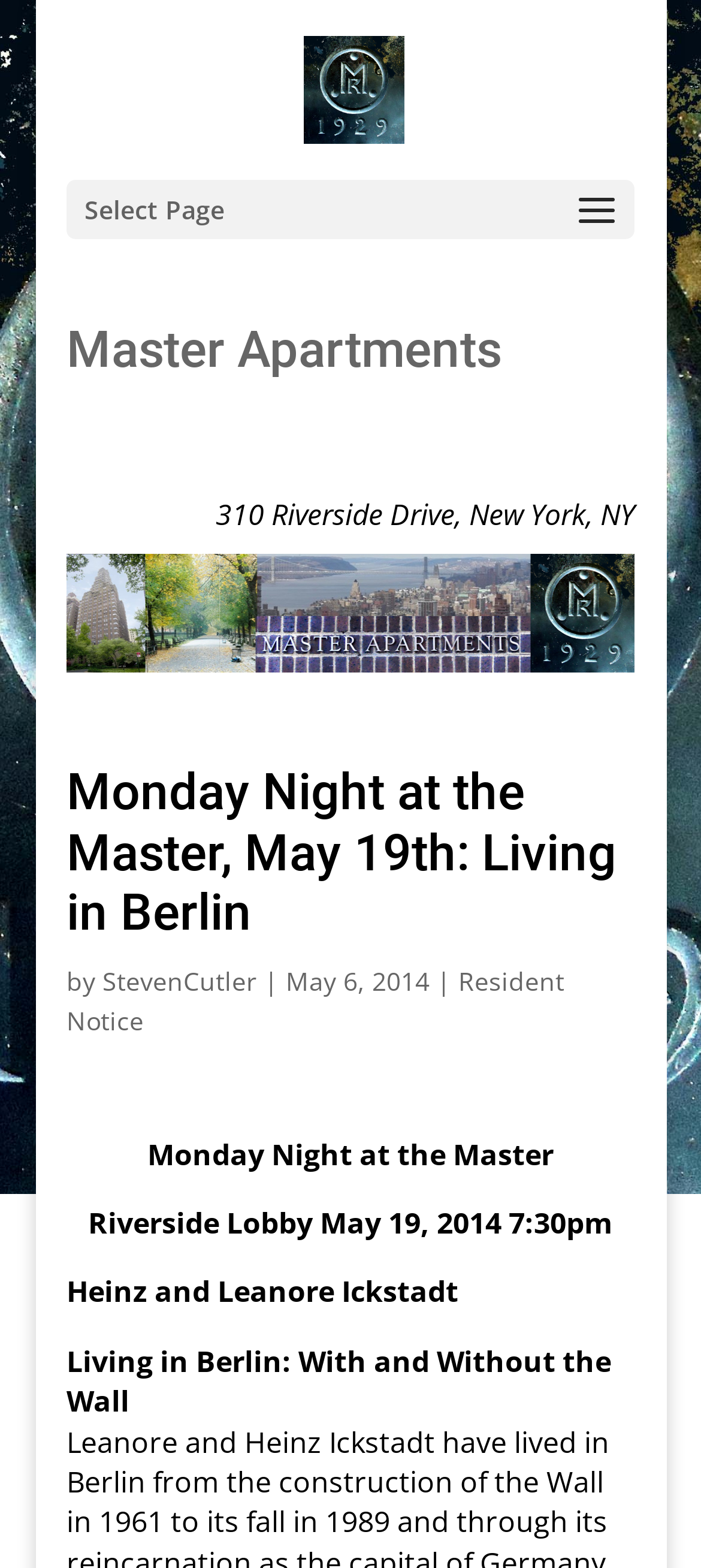Provide your answer in one word or a succinct phrase for the question: 
What is the topic of the event?

Living in Berlin